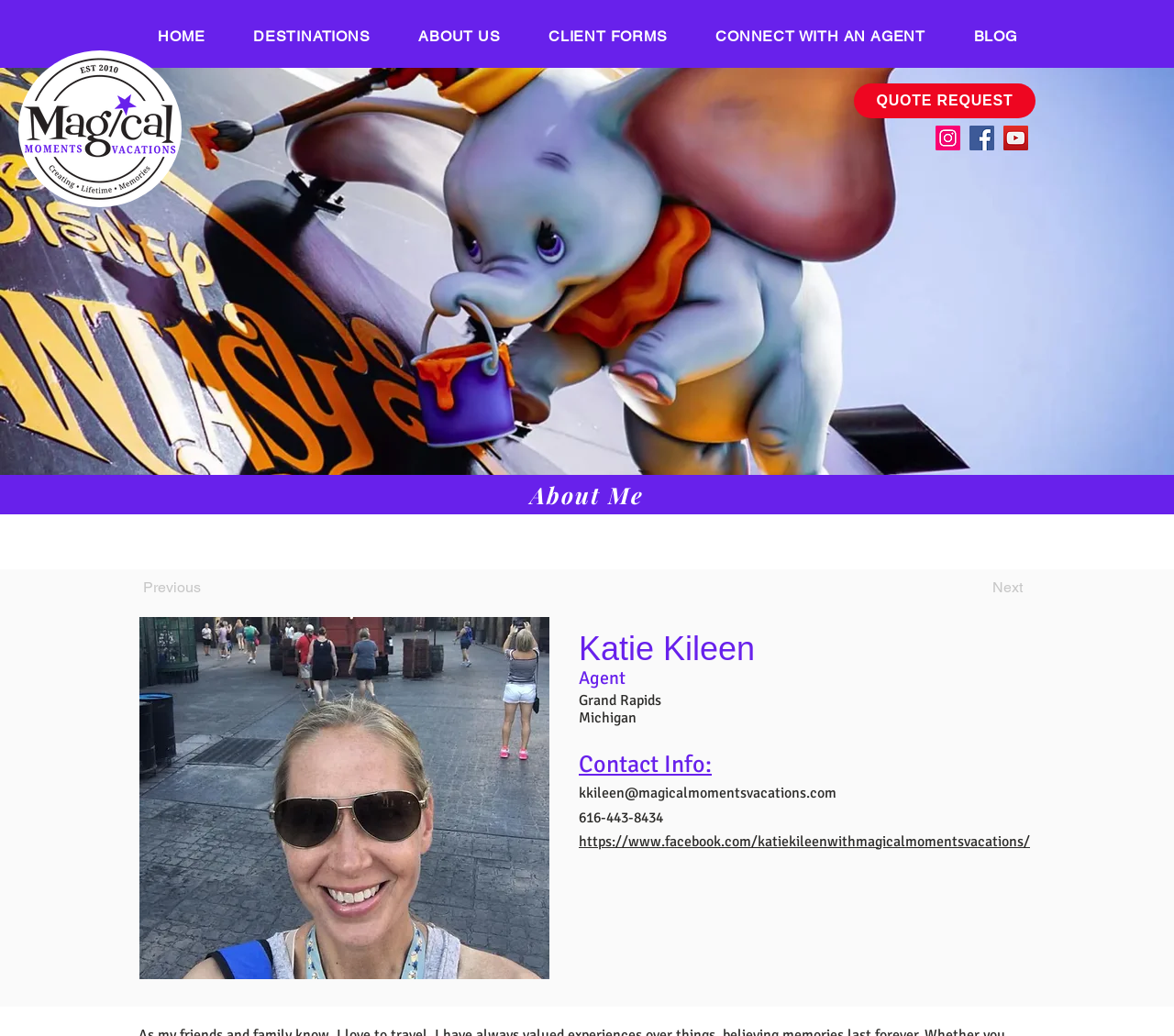Answer the question using only one word or a concise phrase: What is the name of the agent featured on this page?

Katie Kileen